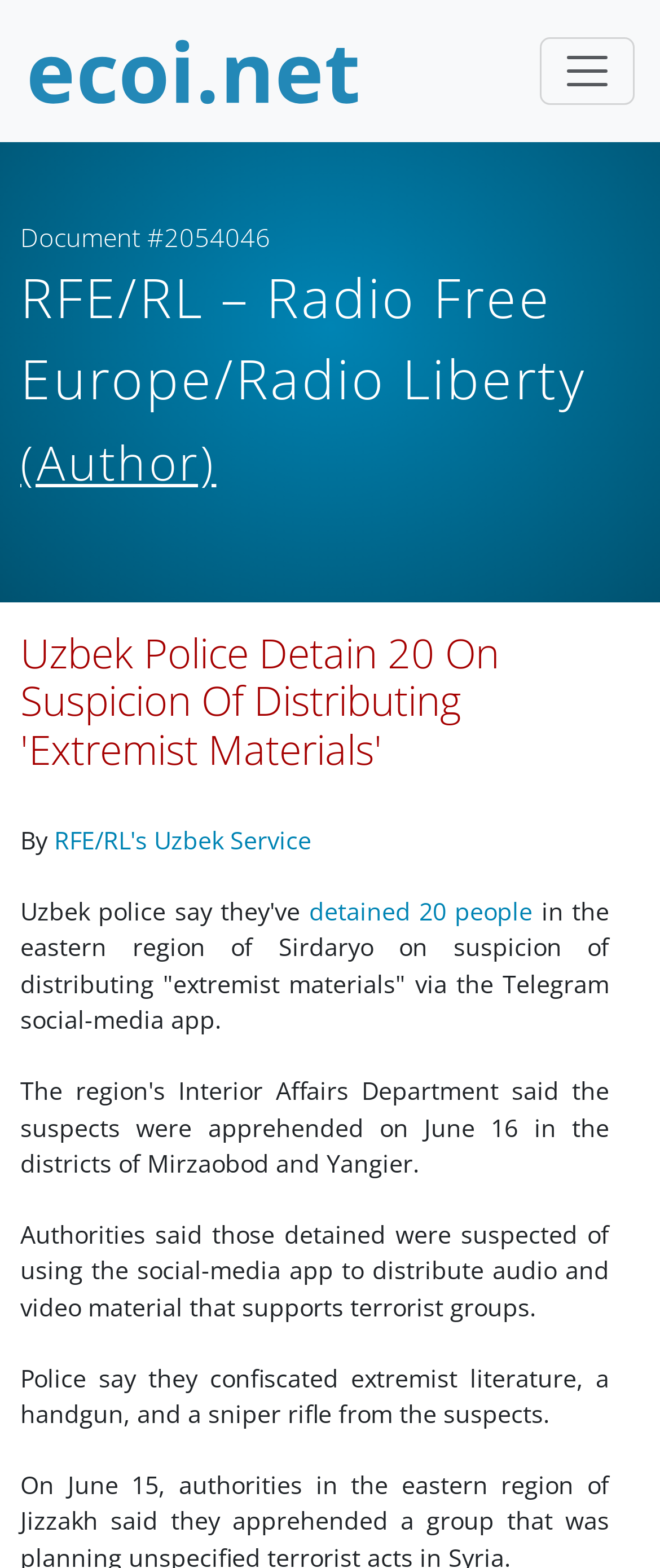Find the coordinates for the bounding box of the element with this description: "detained 20 people".

[0.468, 0.57, 0.807, 0.591]